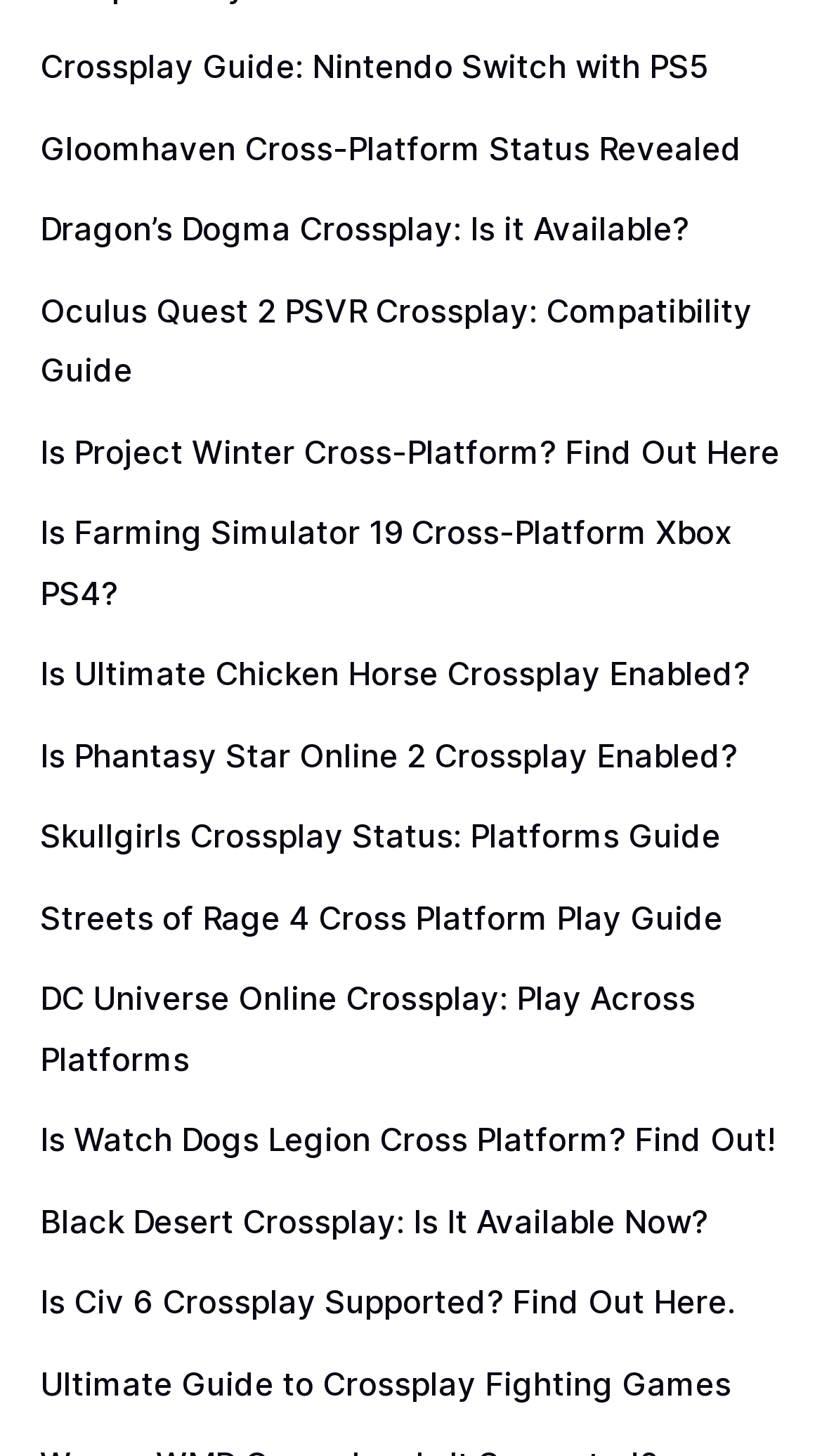Respond with a single word or phrase for the following question: 
Is there a guide for Farming Simulator 19?

Yes